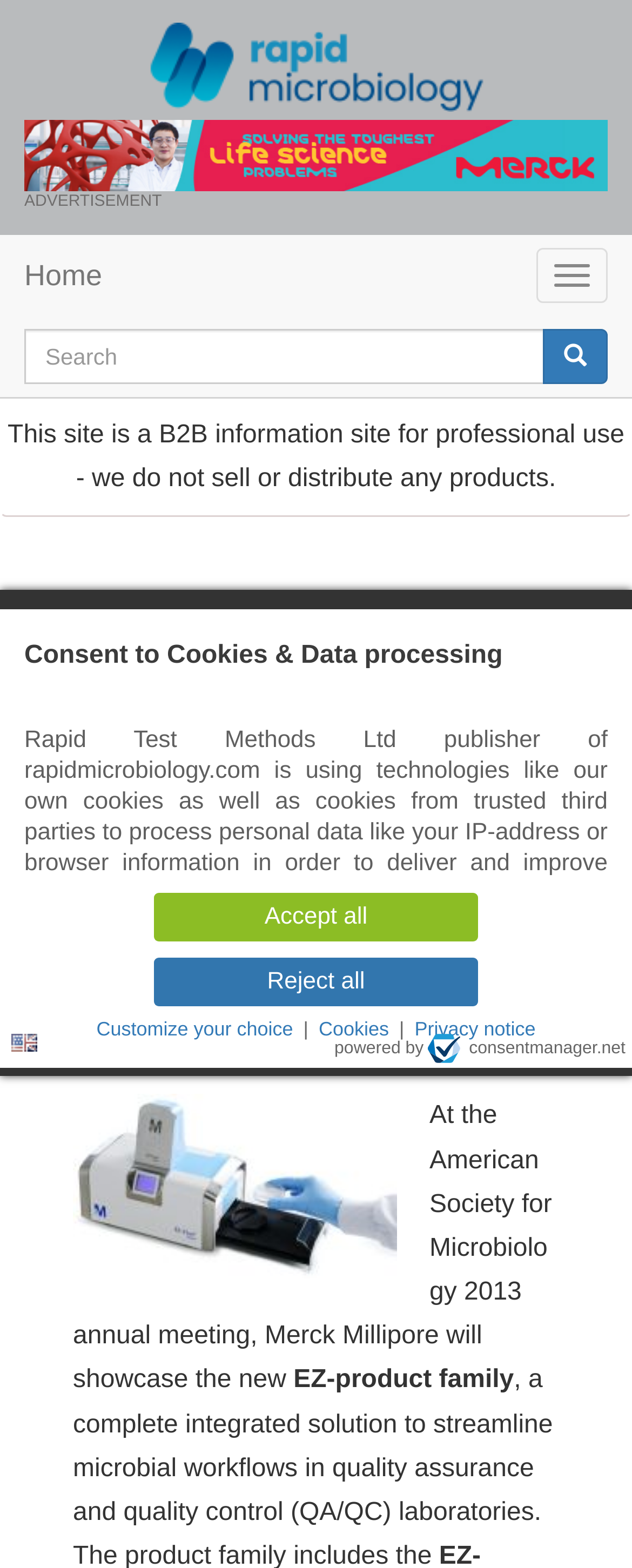Pinpoint the bounding box coordinates of the clickable element to carry out the following instruction: "Search for something."

[0.038, 0.21, 0.962, 0.245]